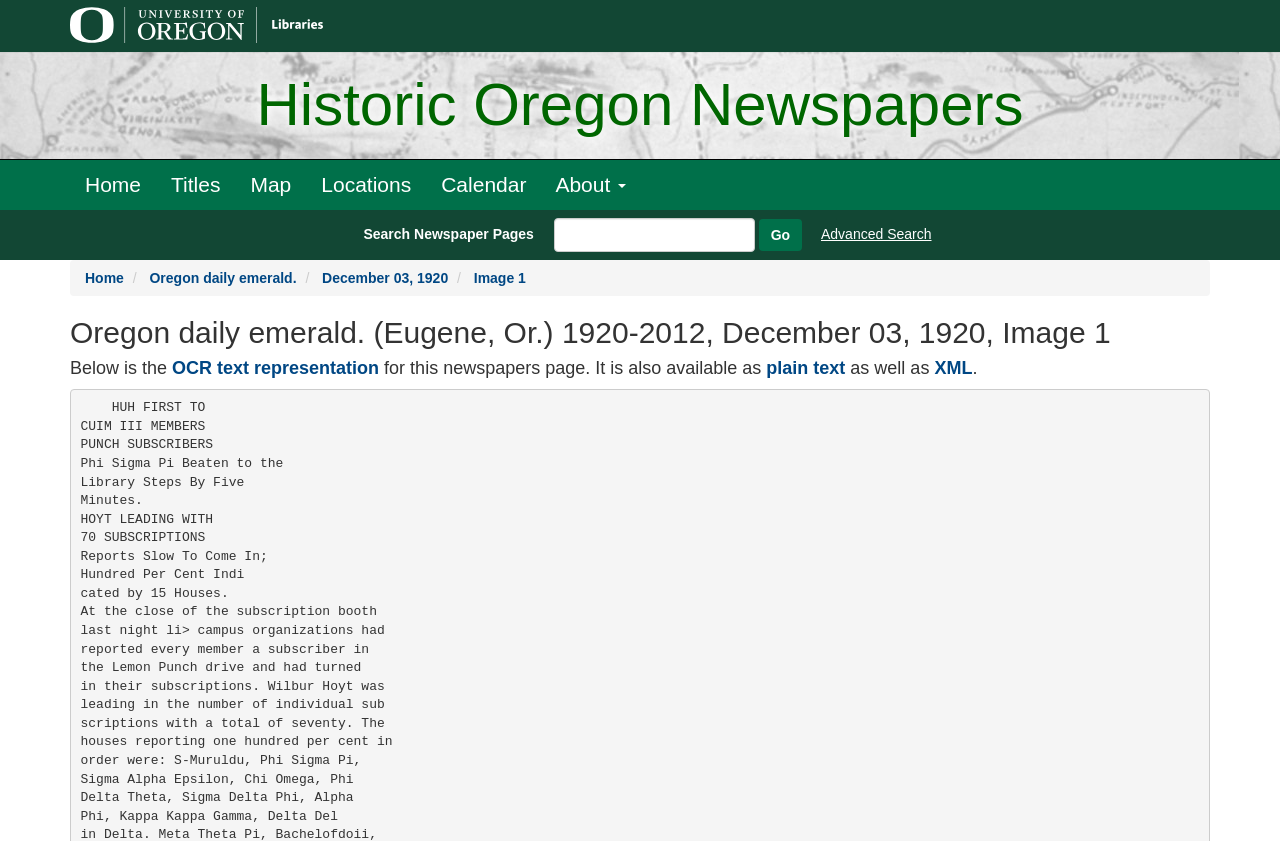Provide the bounding box coordinates of the UI element that matches the description: "December 03, 1920".

[0.252, 0.321, 0.35, 0.34]